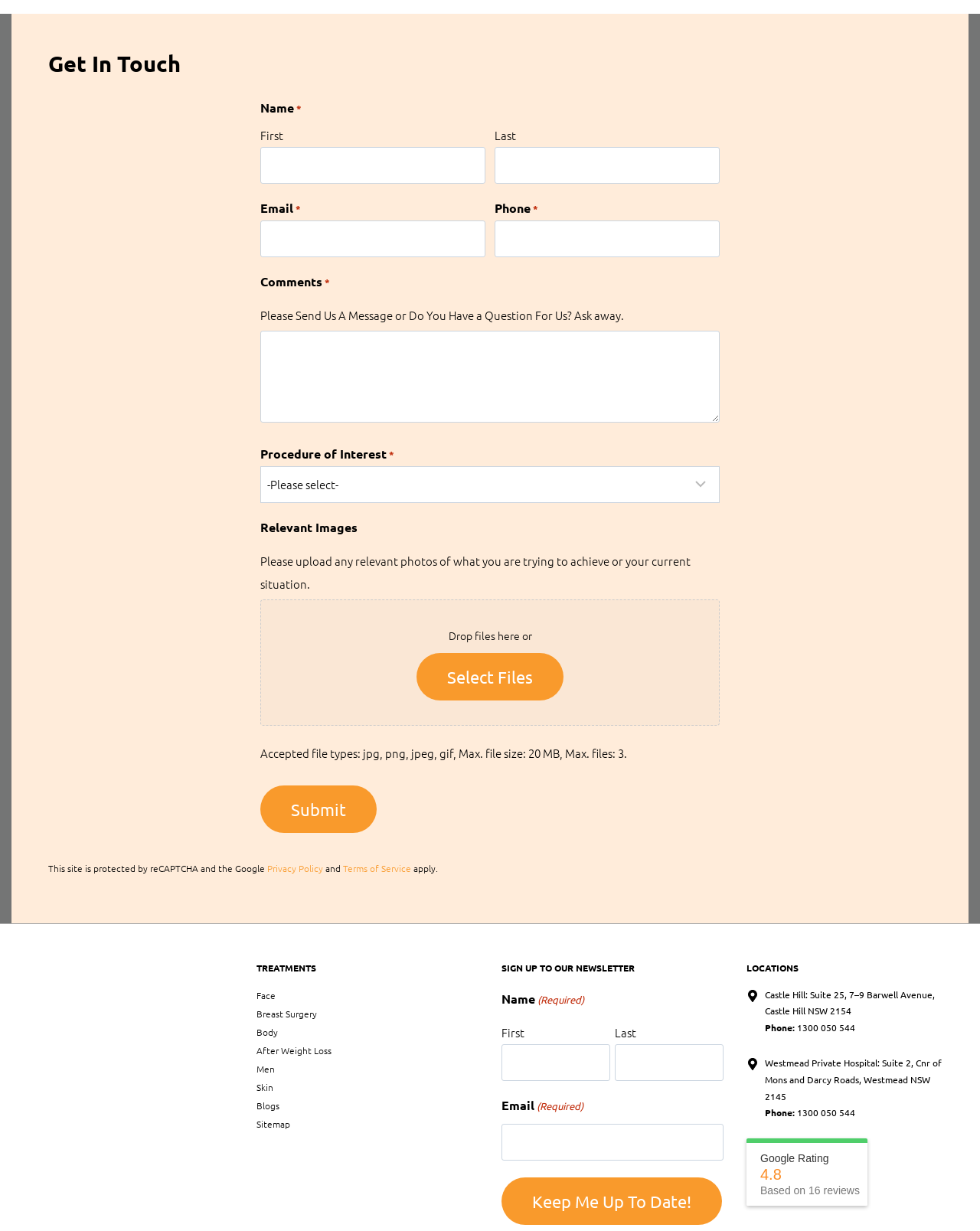Based on the image, give a detailed response to the question: What is the purpose of the form at the top of the page?

The form at the top of the page is a contact form that allows users to get in touch with the website owner or administrator. It has fields for name, email, phone, comments, and procedure of interest, and also allows users to upload relevant images.